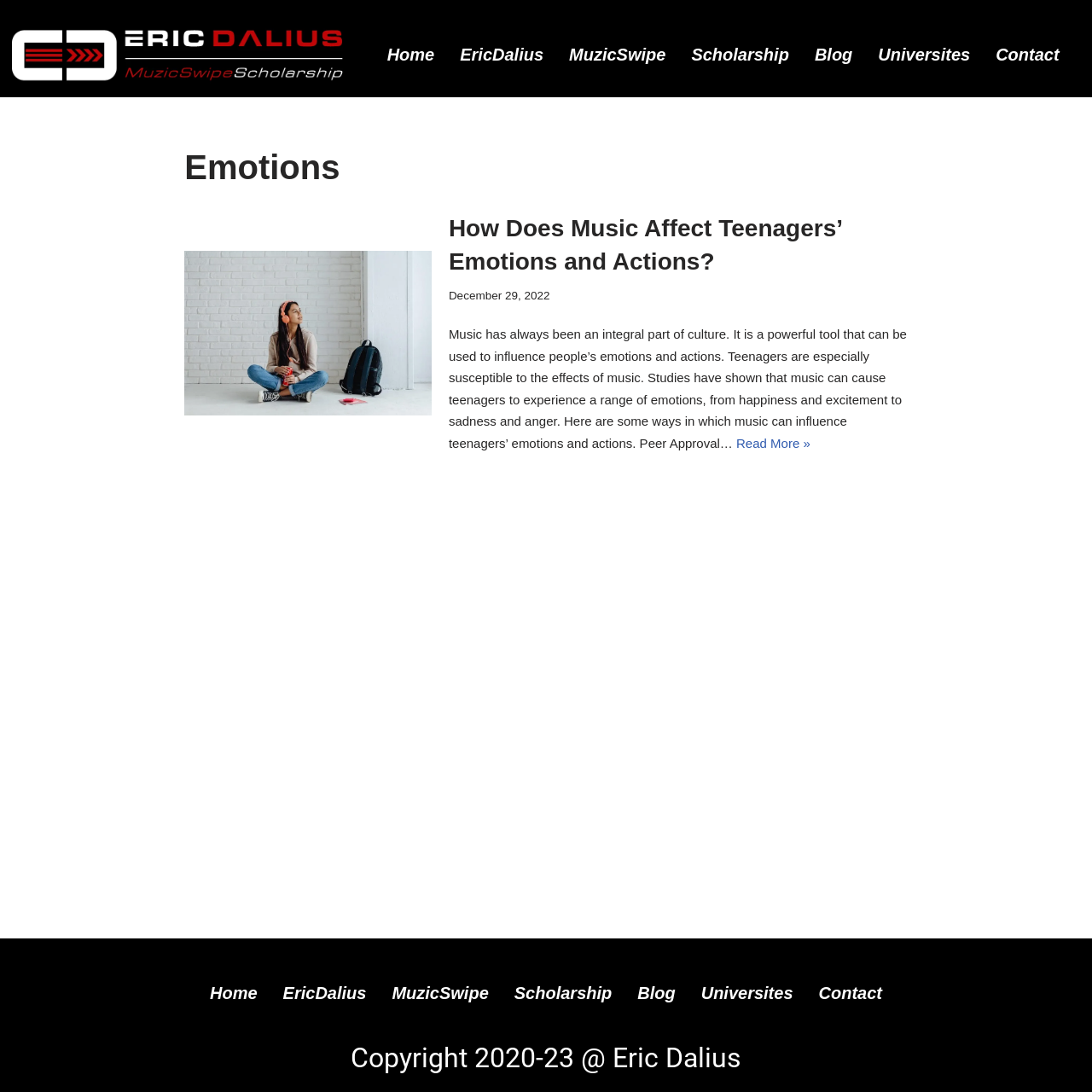Pinpoint the bounding box coordinates for the area that should be clicked to perform the following instruction: "Click the 'Contact' link at the bottom".

[0.738, 0.878, 0.82, 0.941]